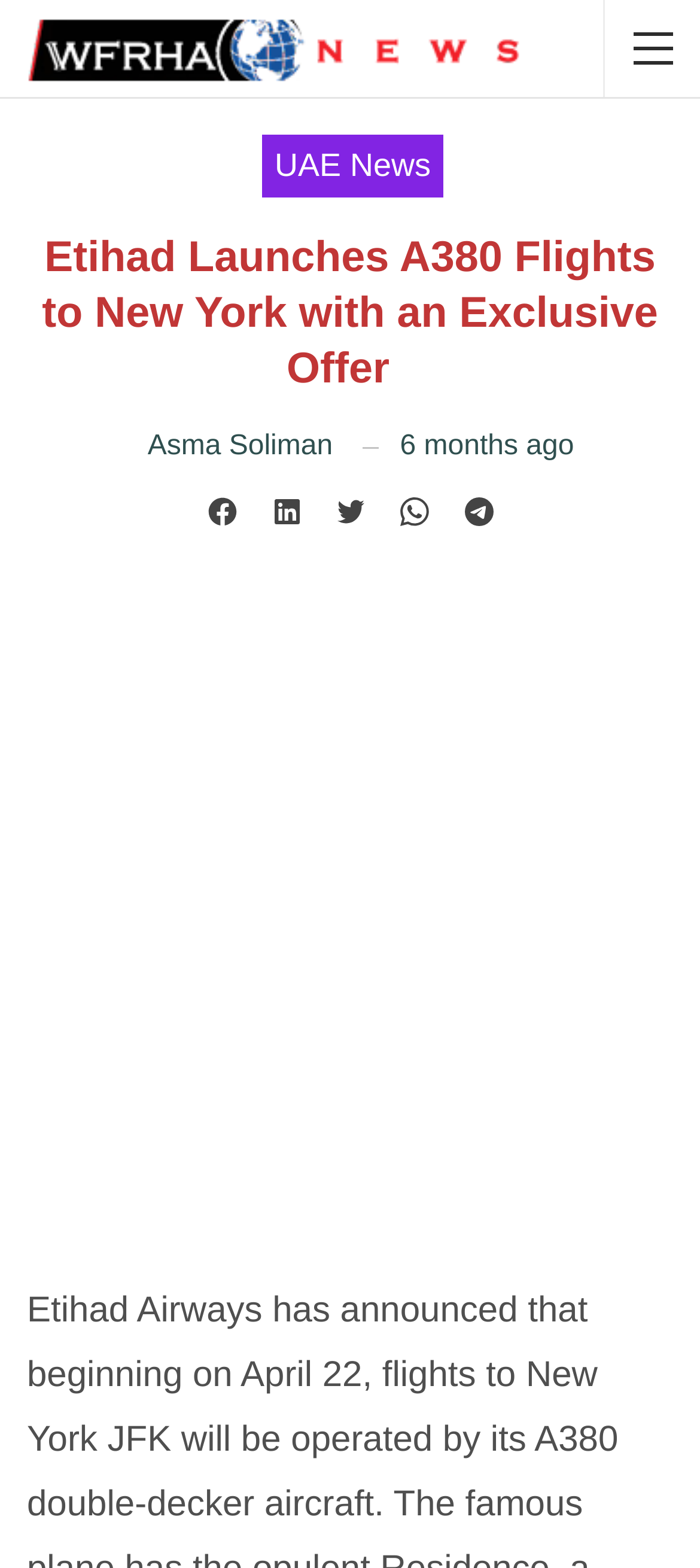What is the name of the news website?
Using the image, provide a concise answer in one word or a short phrase.

Wfrha News